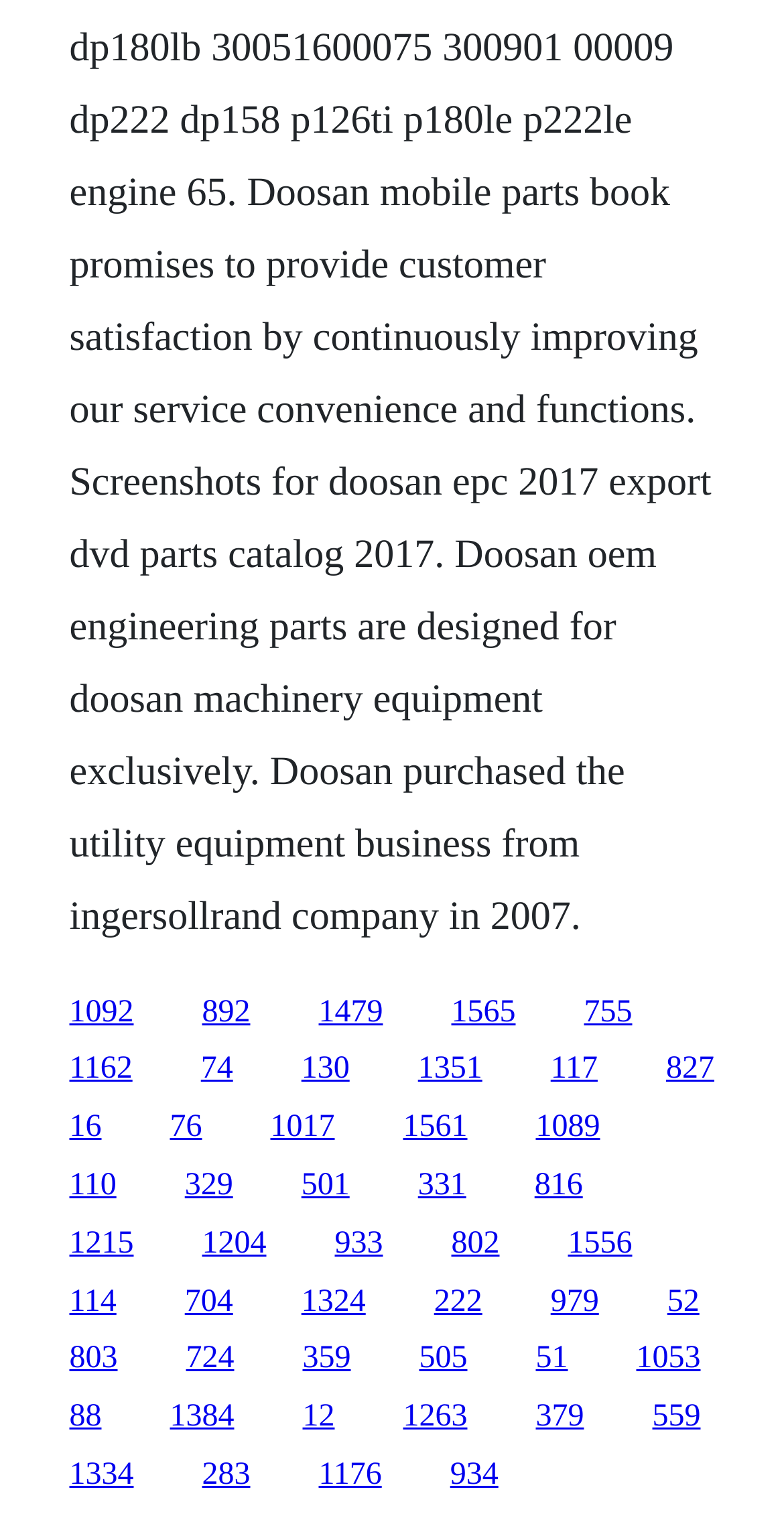Provide the bounding box coordinates for the area that should be clicked to complete the instruction: "access the second link from the bottom".

[0.258, 0.958, 0.319, 0.98]